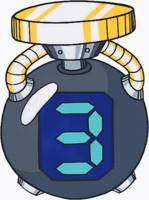Can you give a detailed response to the following question using the information from the image? In which Mega Man game do Count Bombs reappear?

According to the caption, Count Bombs reappear in 'Mega Man III', serving as notable obstacles that players must deactivate by detonating them strategically.